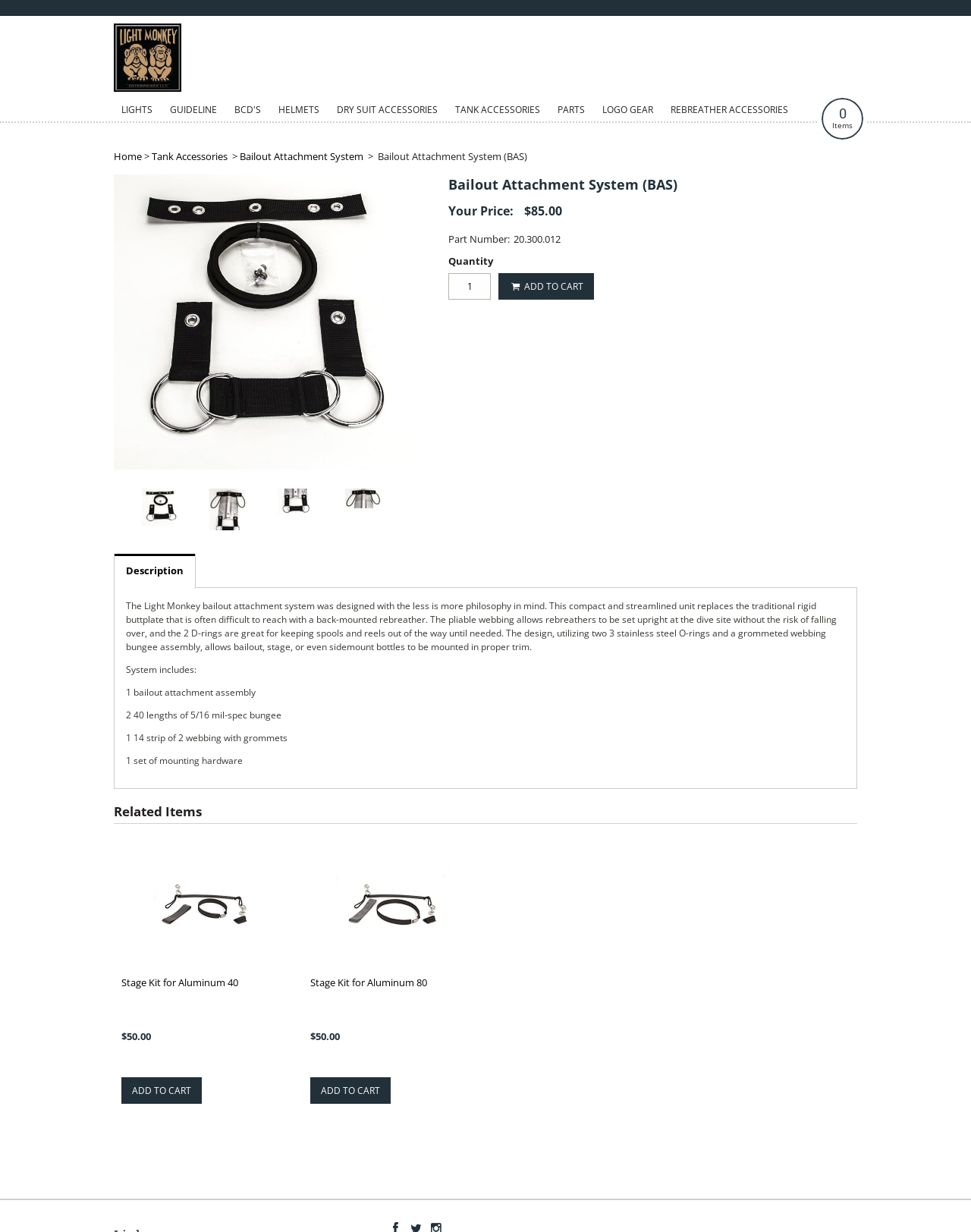What is the price of the Bailout Attachment System?
Based on the screenshot, answer the question with a single word or phrase.

$85.00